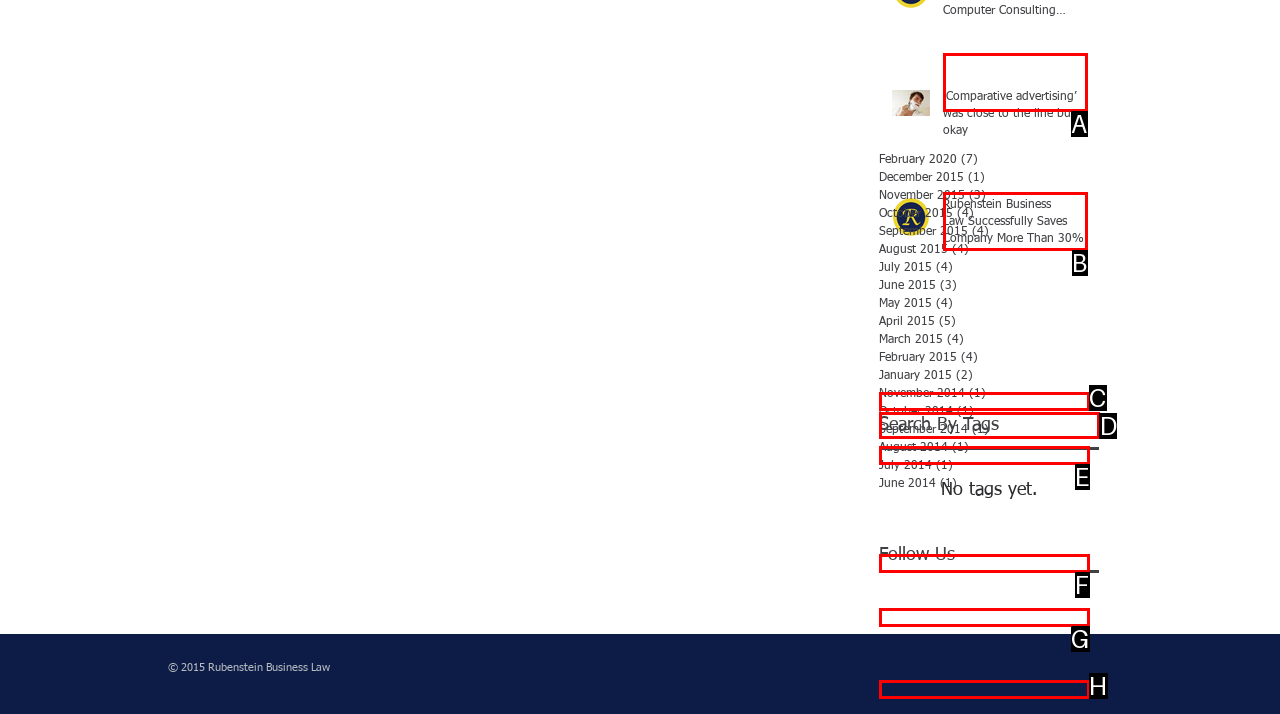Choose the UI element you need to click to carry out the task: Learn more about scrollytelling.
Respond with the corresponding option's letter.

None